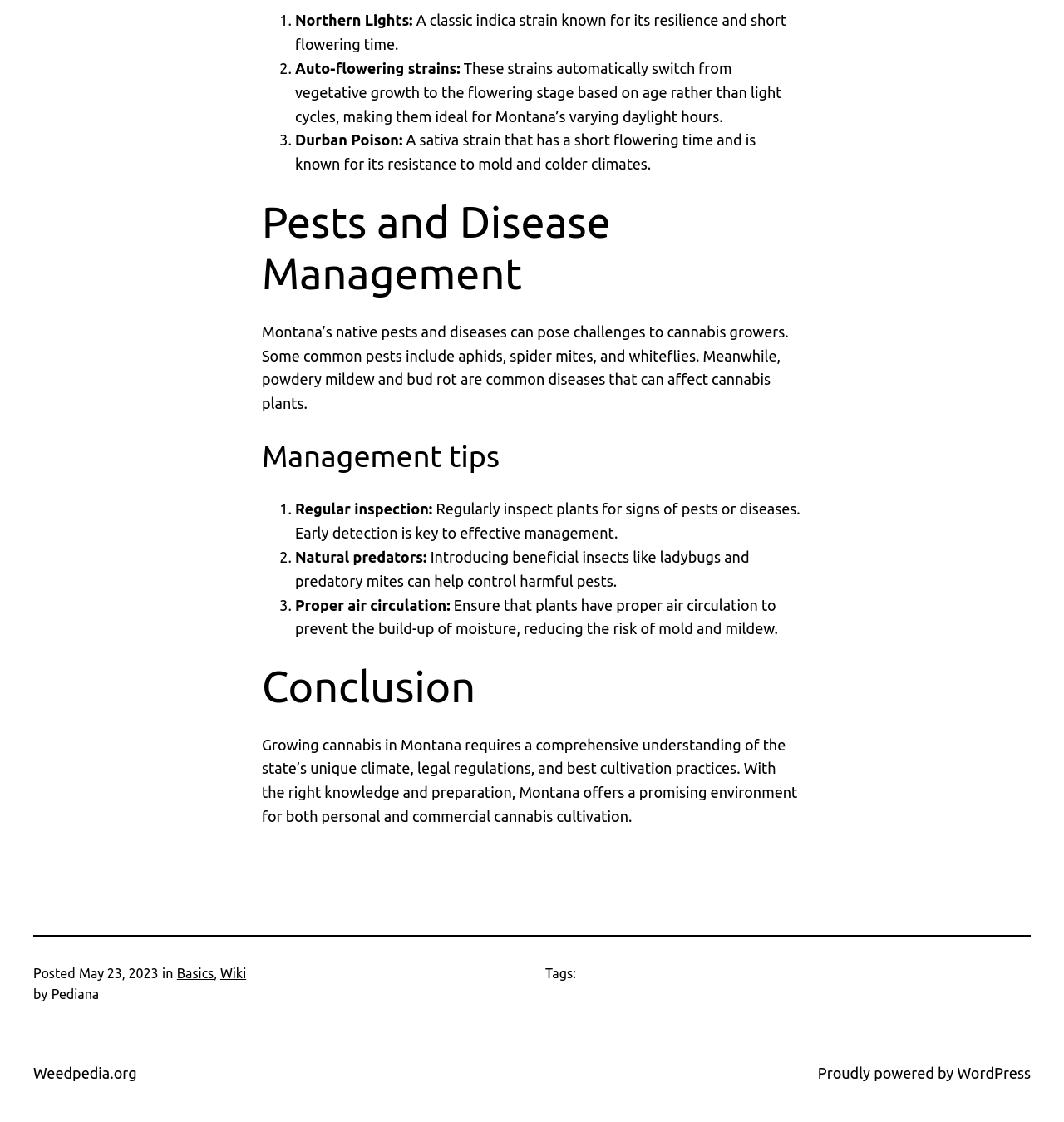What is the topic of the webpage?
Based on the screenshot, respond with a single word or phrase.

Cannabis cultivation